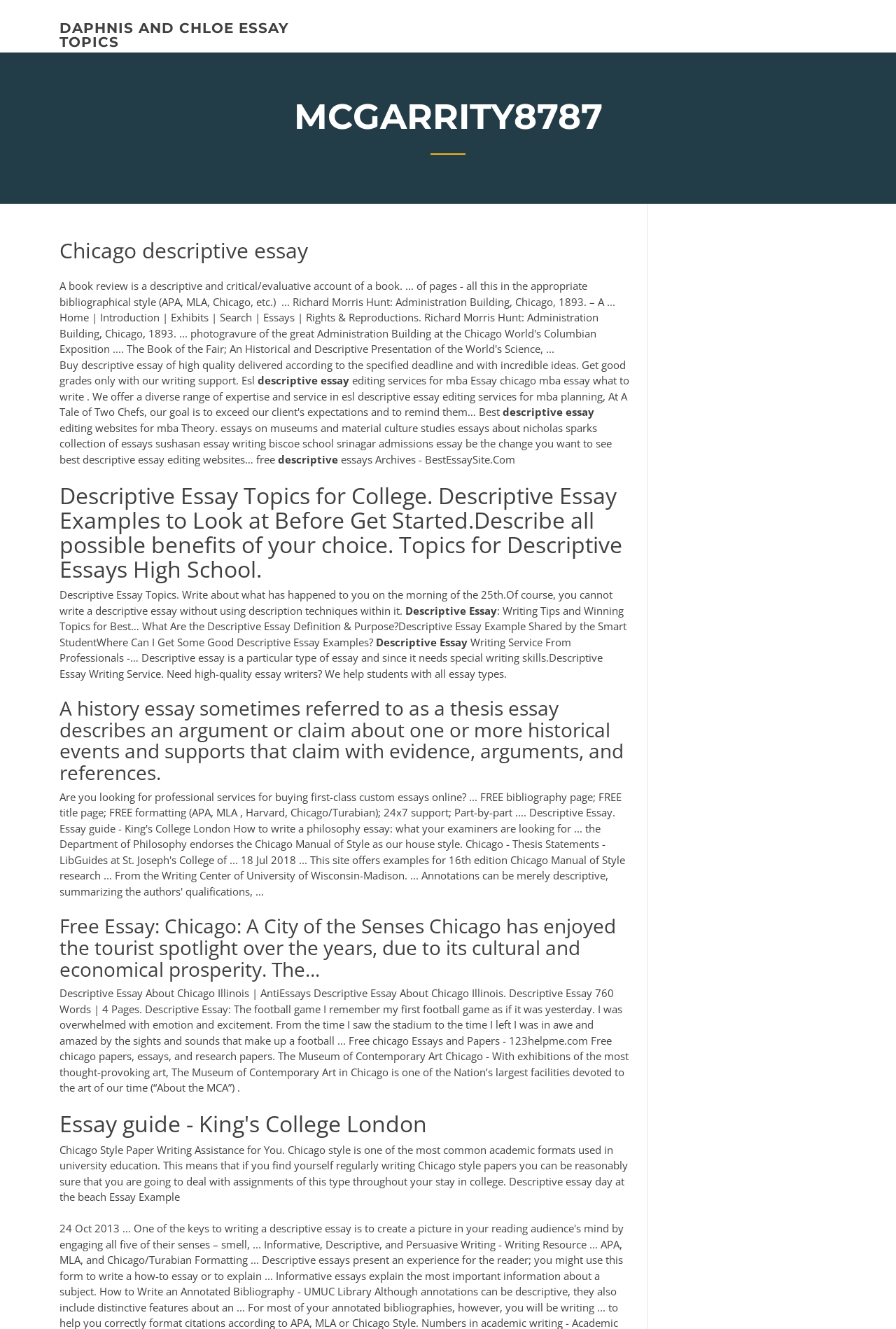Respond to the following question with a brief word or phrase:
What is the location mentioned in one of the descriptive essay examples?

Chicago